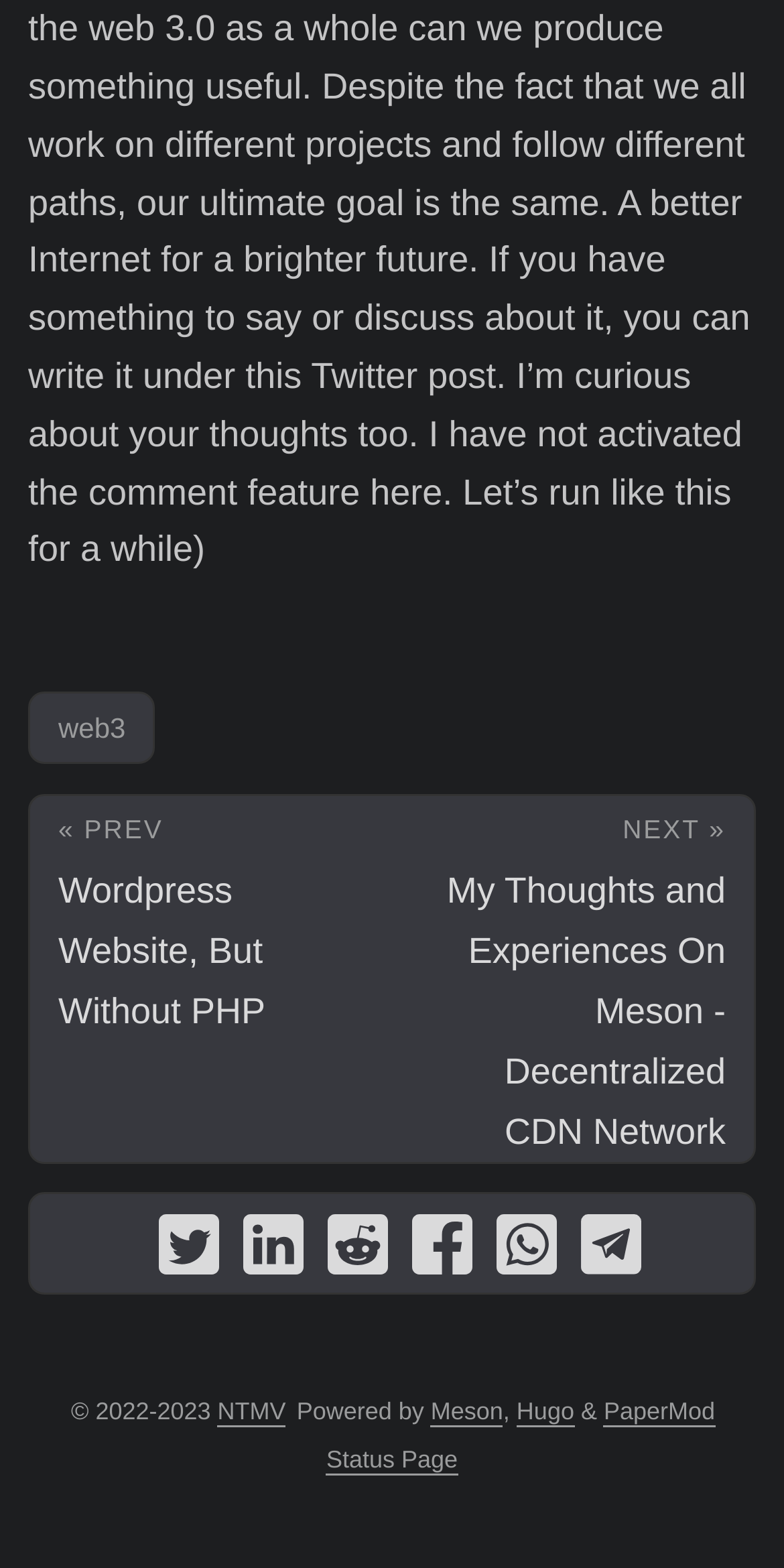What is the name of the decentralized CDN network mentioned?
Identify the answer in the screenshot and reply with a single word or phrase.

Meson